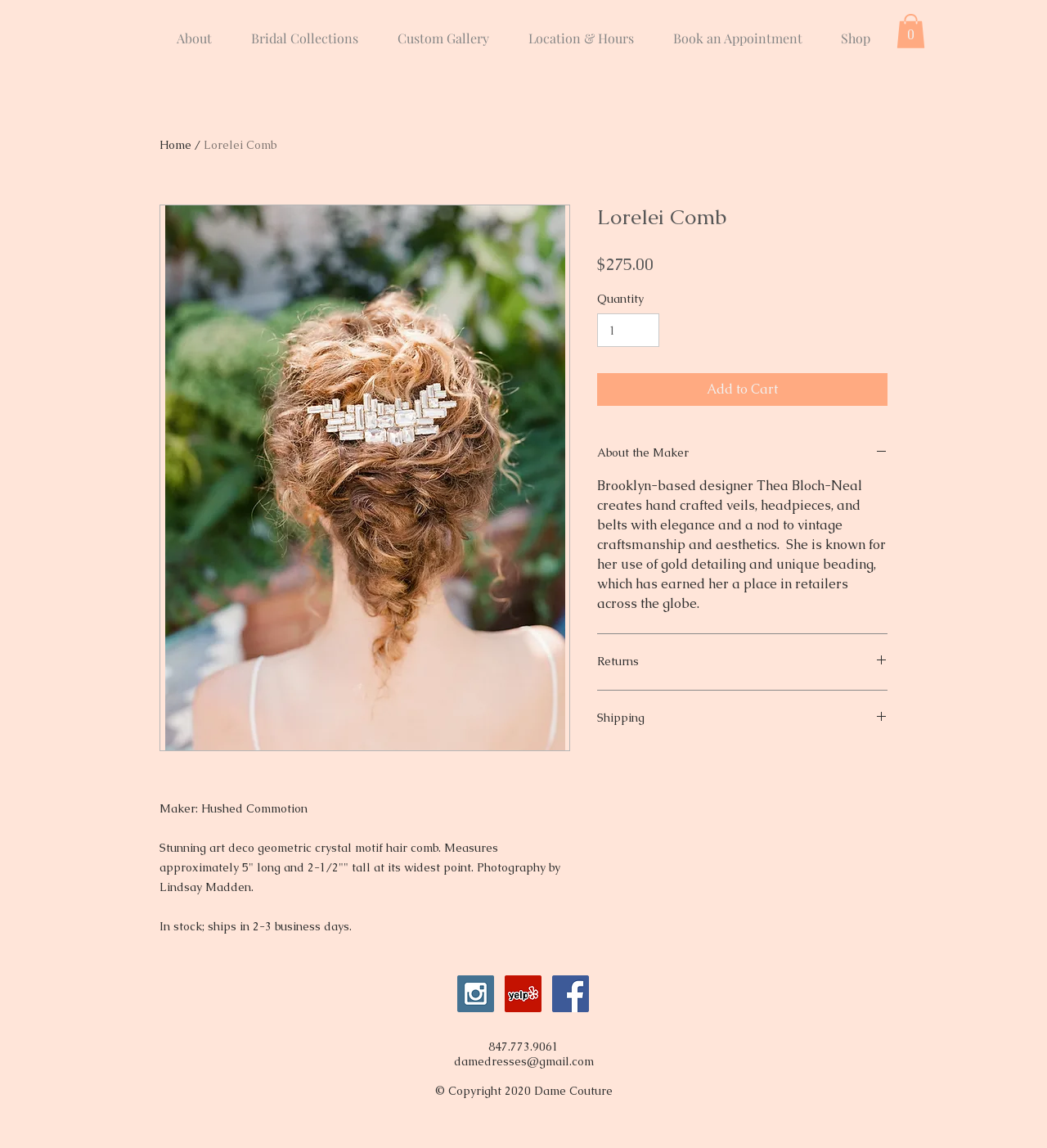What is the material of the Lorelei Comb?
Give a one-word or short phrase answer based on the image.

Crystal